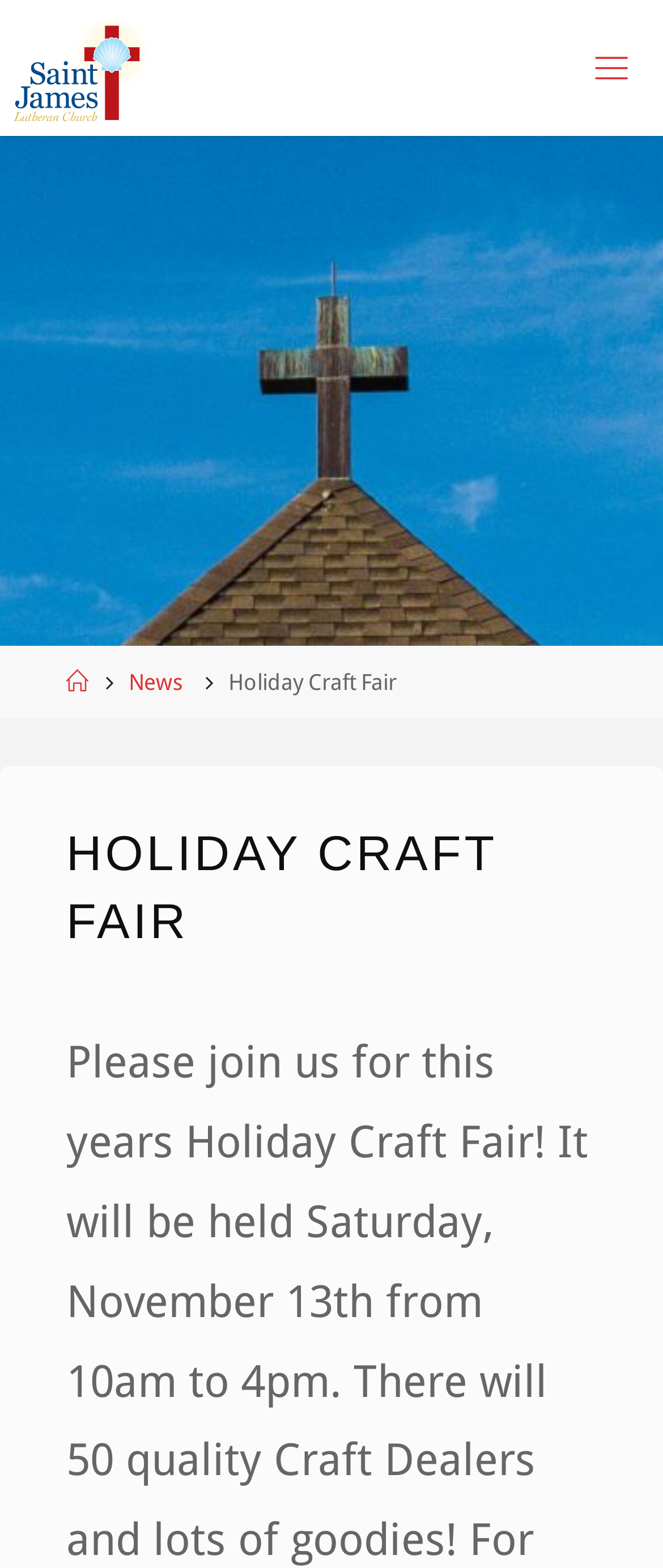Identify the bounding box for the given UI element using the description provided. Coordinates should be in the format (top-left x, top-left y, bottom-right x, bottom-right y) and must be between 0 and 1. Here is the description: About

None